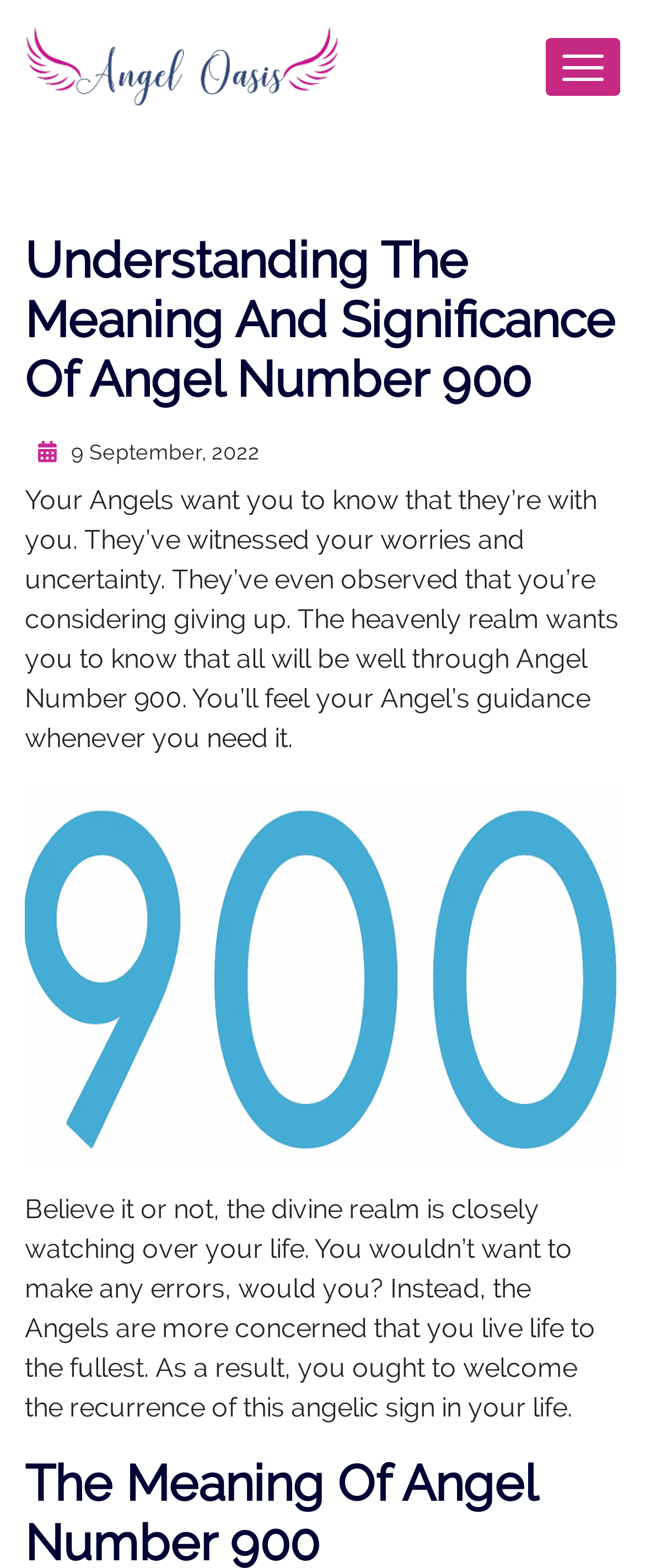Find the main header of the webpage and produce its text content.

Understanding The Meaning And Significance Of Angel Number 900